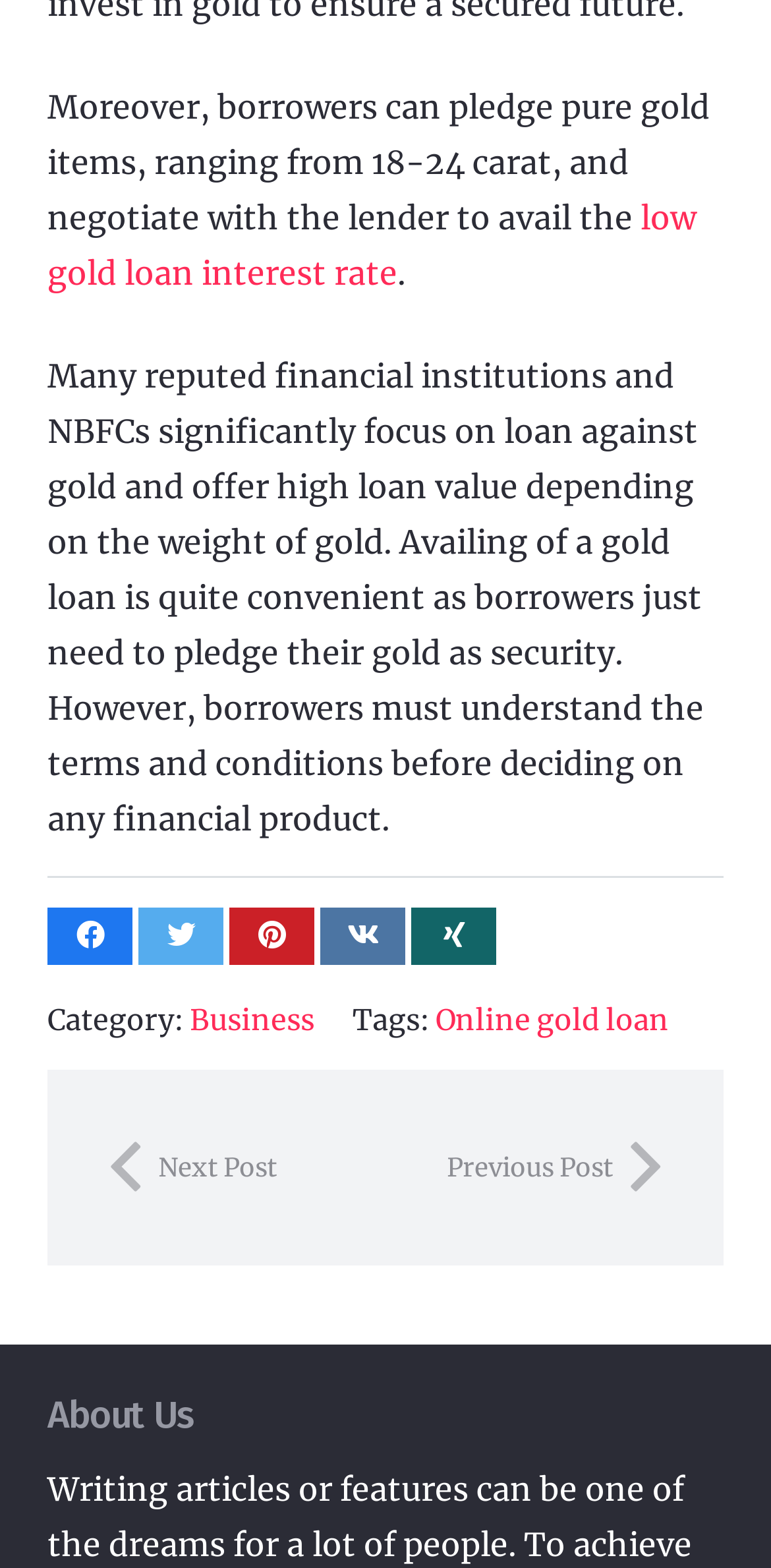What is the purpose of the links 'Share this', 'Tweet this', 'Pin this'?
Analyze the image and provide a thorough answer to the question.

These links are likely used for sharing the article on various social media platforms, allowing users to easily share the content with others.